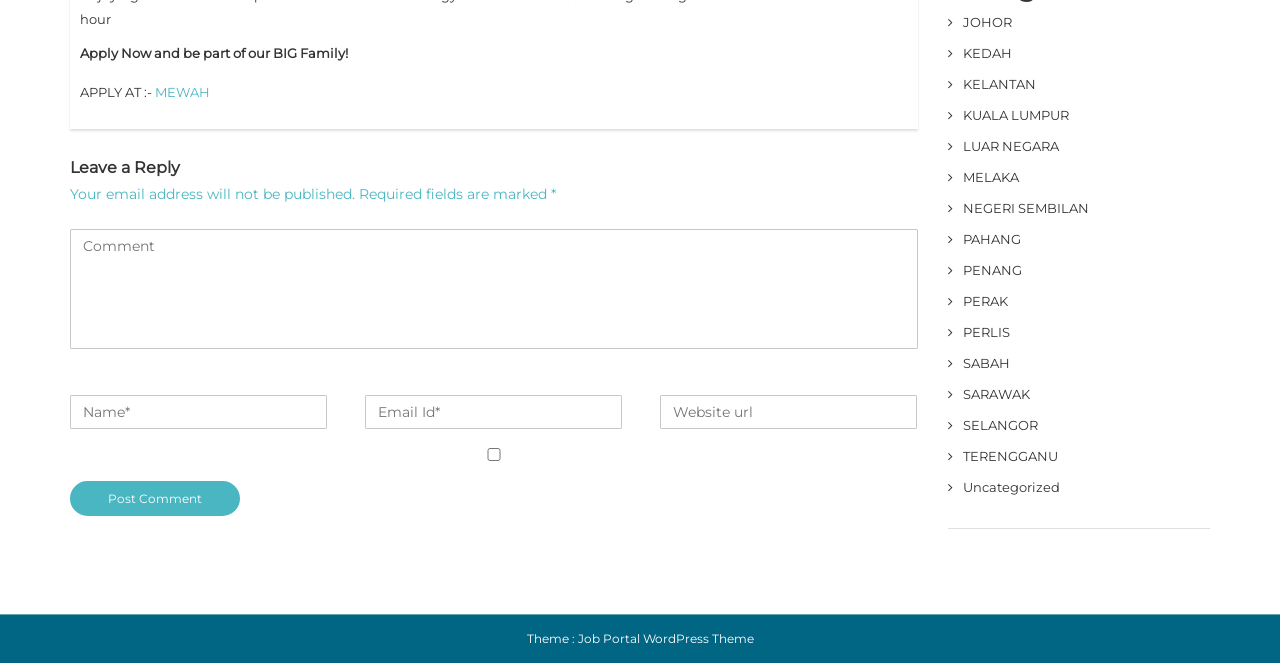Using the format (top-left x, top-left y, bottom-right x, bottom-right y), and given the element description, identify the bounding box coordinates within the screenshot: JOHOR

[0.752, 0.022, 0.79, 0.046]